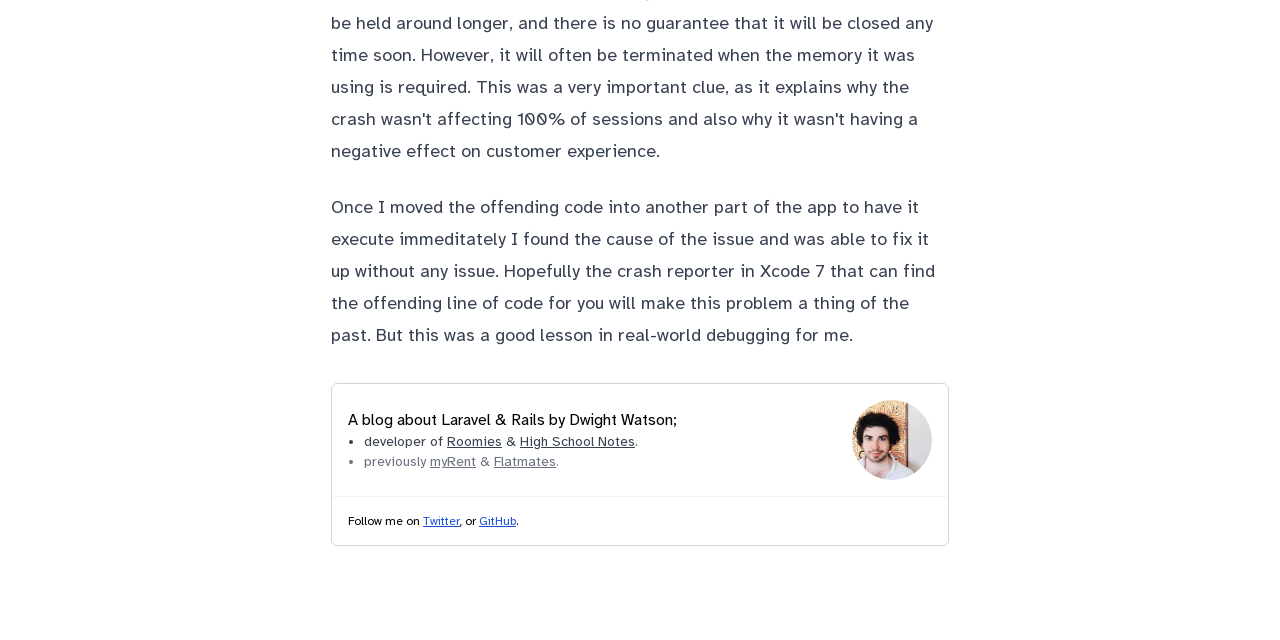Locate the bounding box of the UI element defined by this description: "Roomies". The coordinates should be given as four float numbers between 0 and 1, formatted as [left, top, right, bottom].

[0.349, 0.676, 0.392, 0.703]